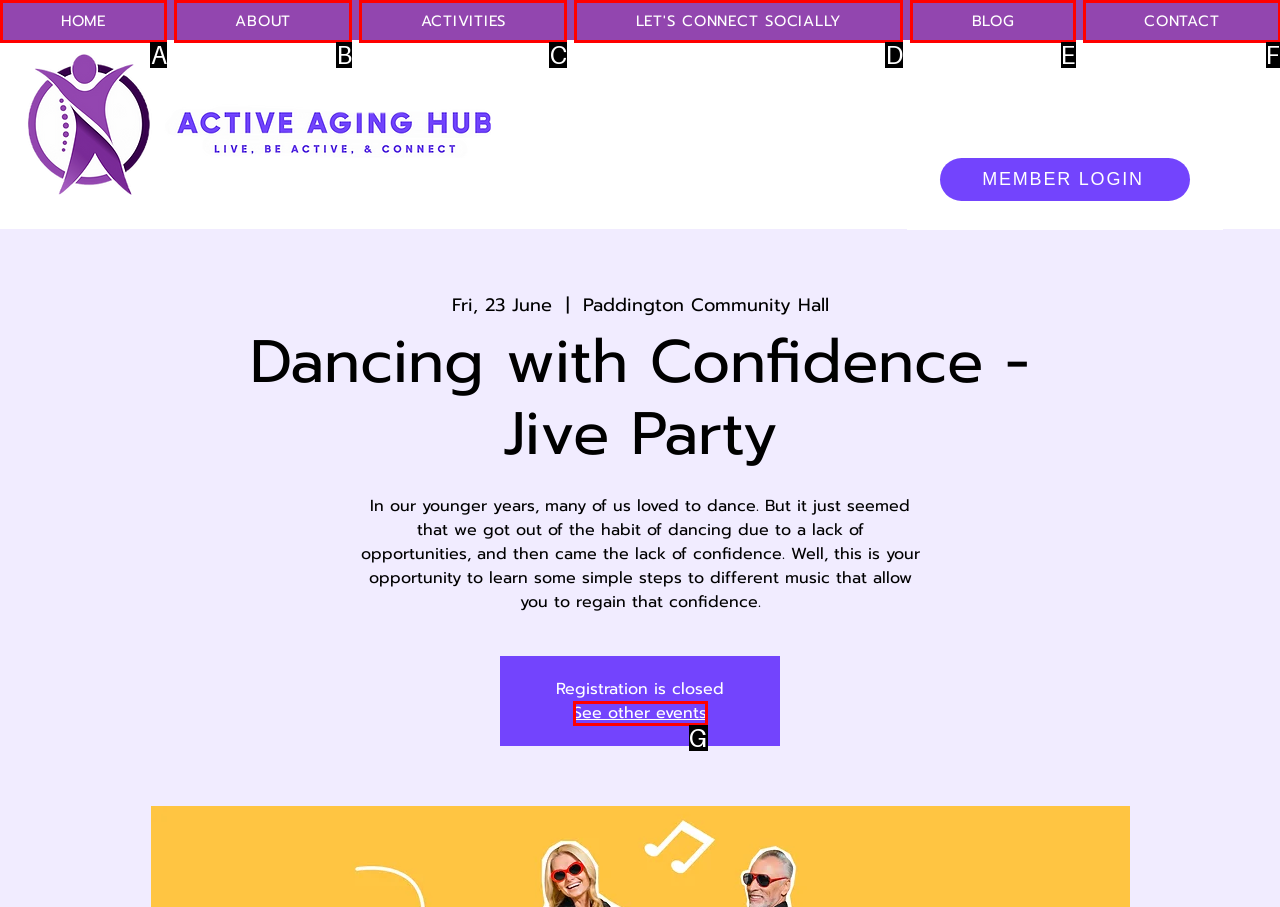Determine which UI element matches this description: See other events
Reply with the appropriate option's letter.

G